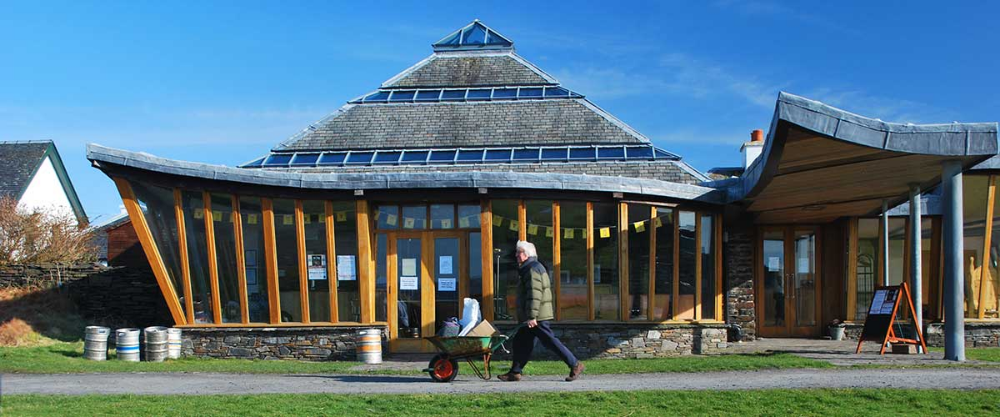What is the man in the foreground doing?
Answer with a single word or short phrase according to what you see in the image.

walking with a wheelbarrow